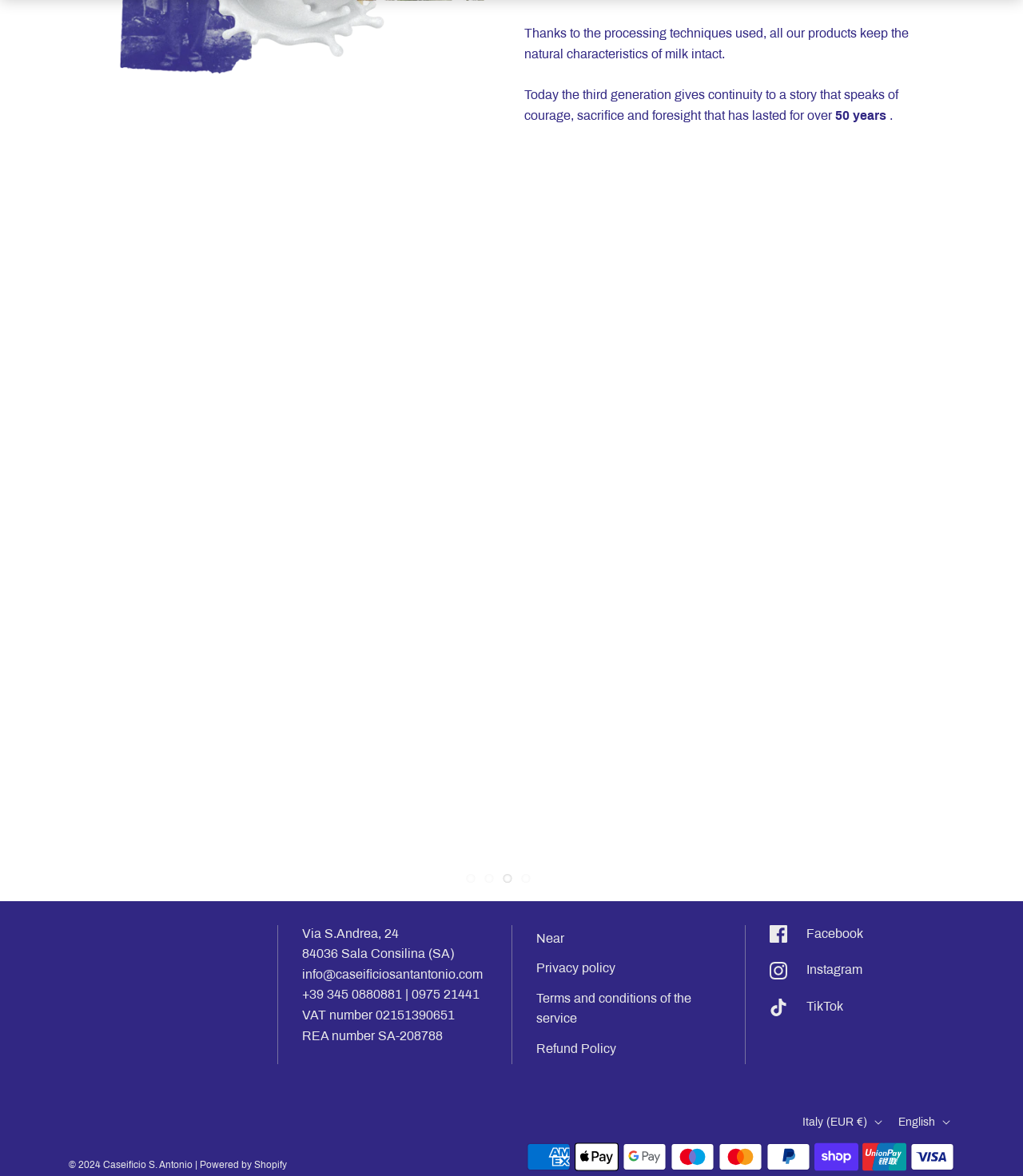Given the element description: "© 2024 Caseificio S. Antonio", predict the bounding box coordinates of this UI element. The coordinates must be four float numbers between 0 and 1, given as [left, top, right, bottom].

[0.067, 0.986, 0.188, 0.995]